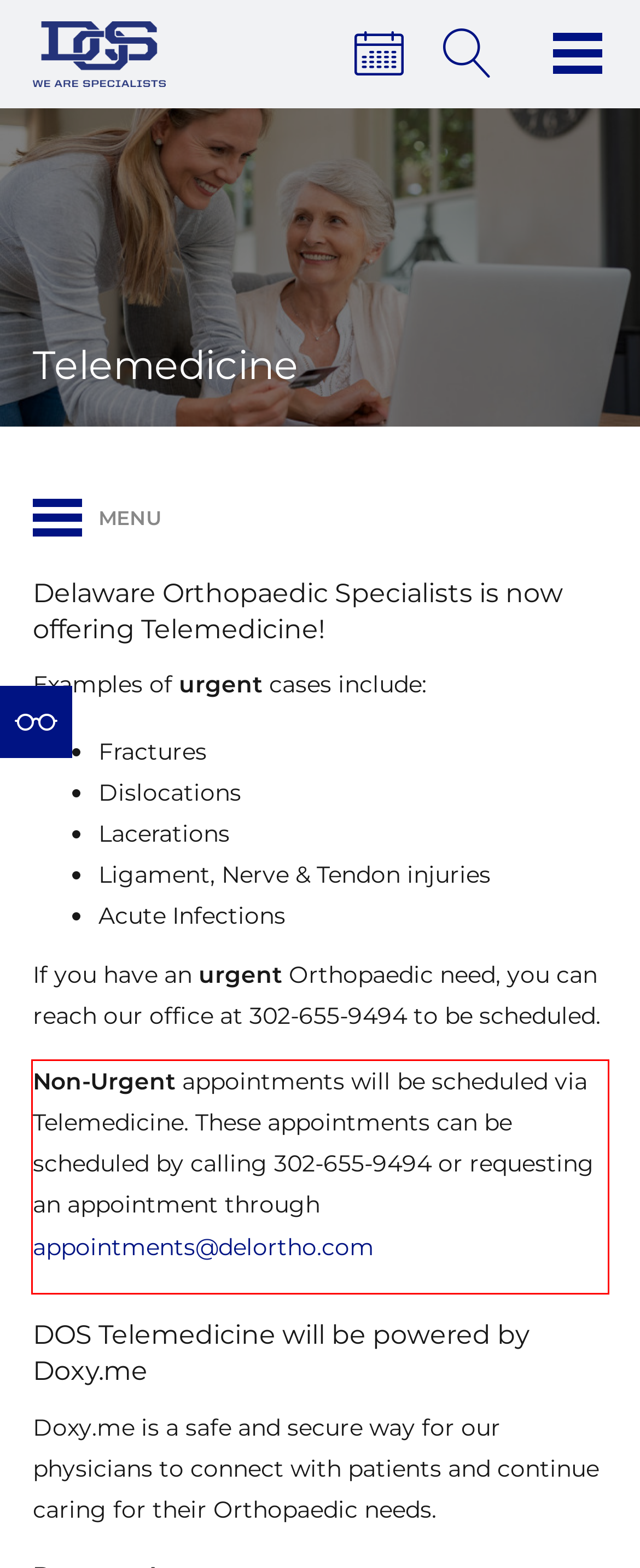Within the provided webpage screenshot, find the red rectangle bounding box and perform OCR to obtain the text content.

Non-Urgent appointments will be scheduled via Telemedicine. These appointments can be scheduled by calling 302-655-9494 or requesting an appointment through appointments@delortho.com